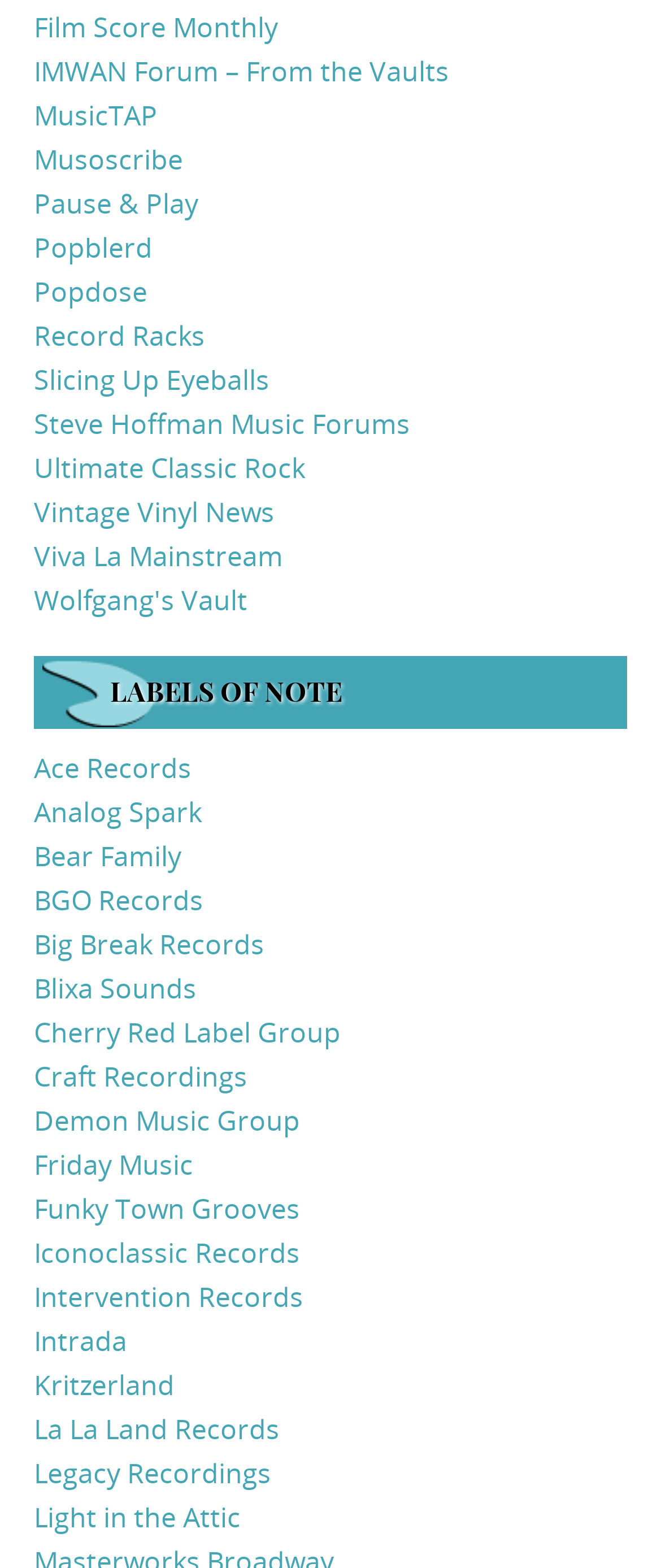Determine the bounding box coordinates of the region I should click to achieve the following instruction: "visit Film Score Monthly". Ensure the bounding box coordinates are four float numbers between 0 and 1, i.e., [left, top, right, bottom].

[0.051, 0.006, 0.421, 0.029]